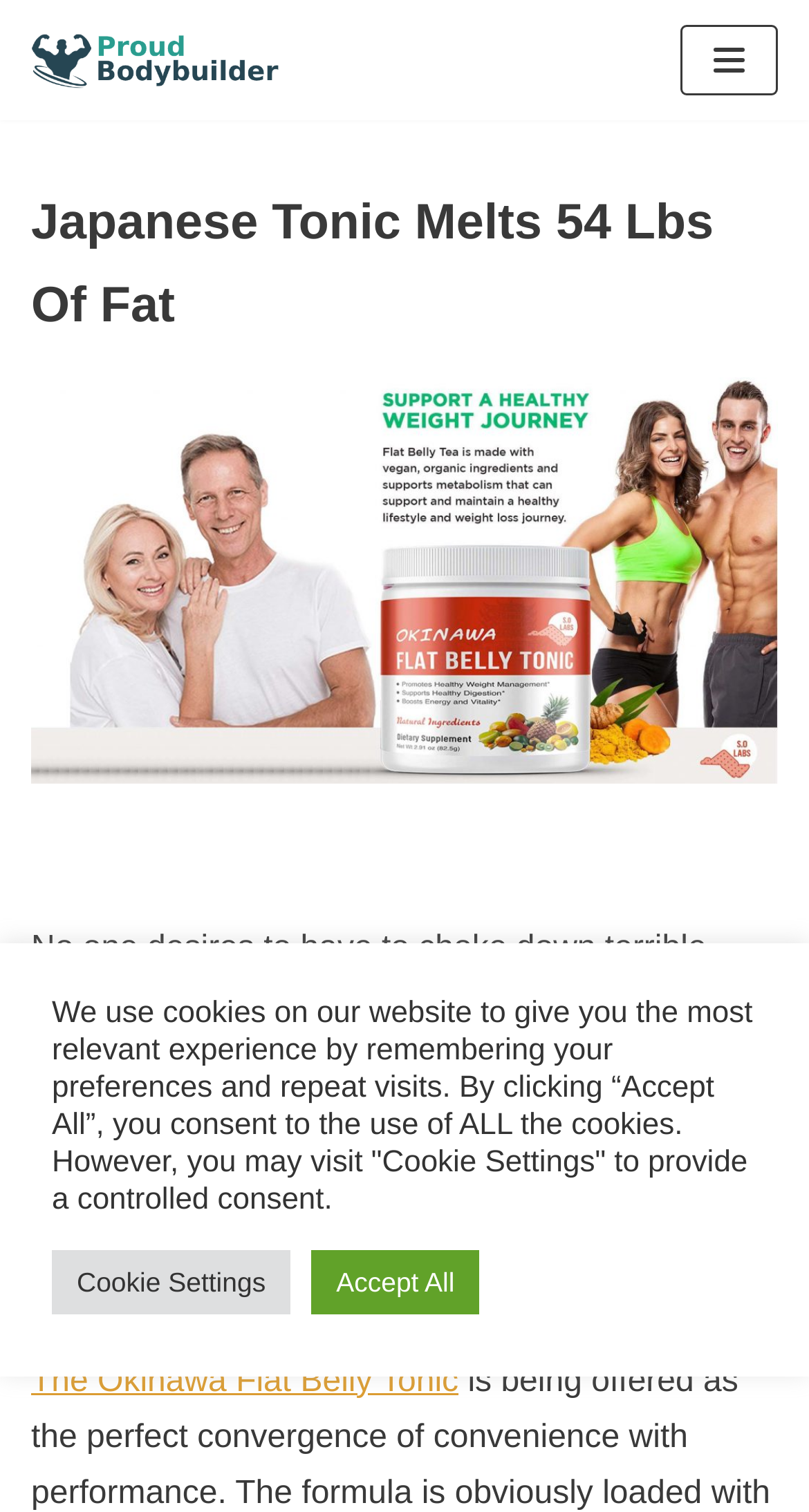Locate and extract the headline of this webpage.

Japanese Tonic Melts 54 Lbs Of Fat